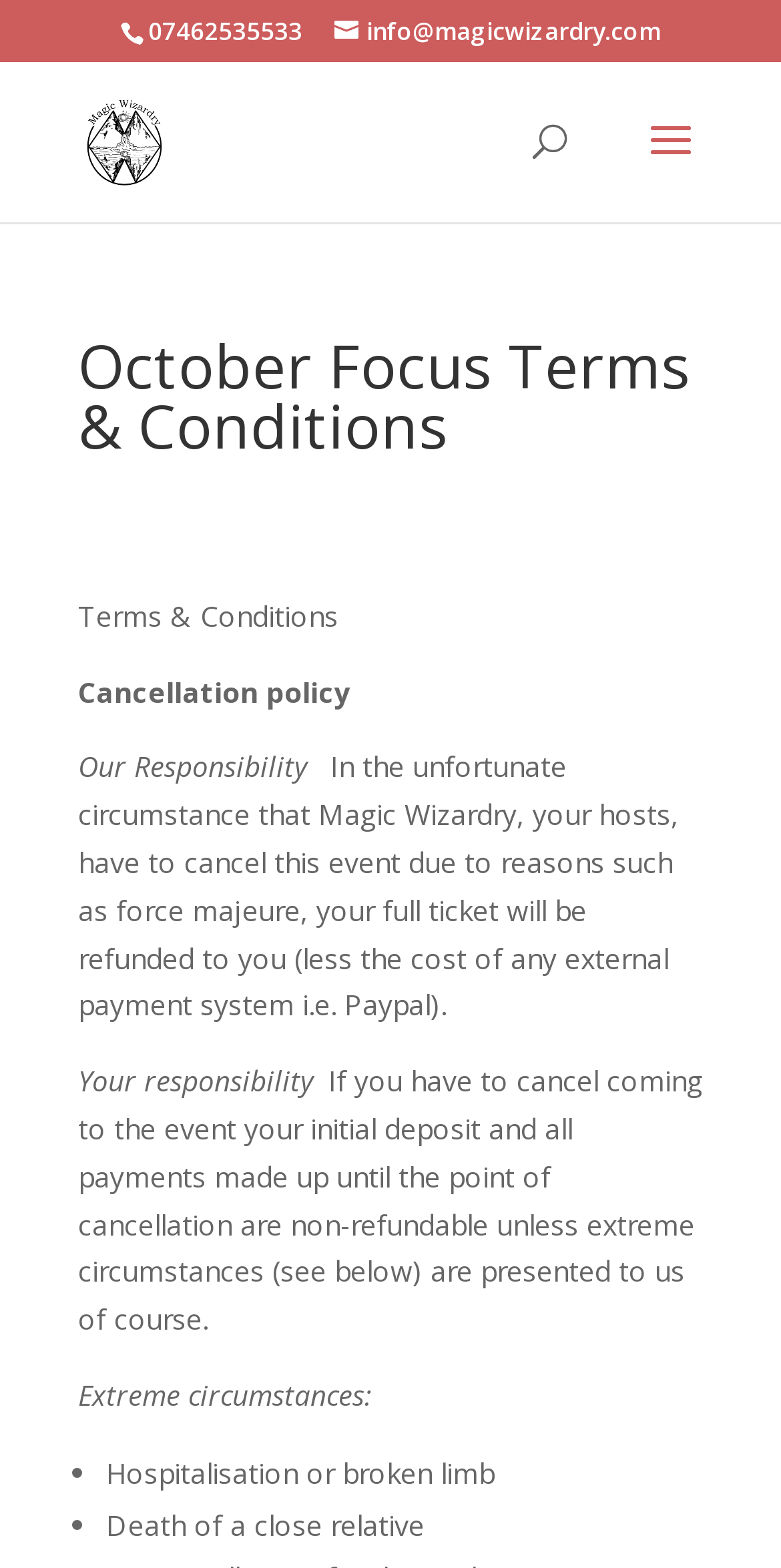For the element described, predict the bounding box coordinates as (top-left x, top-left y, bottom-right x, bottom-right y). All values should be between 0 and 1. Element description: info@magicwizardry.com

[0.428, 0.009, 0.846, 0.031]